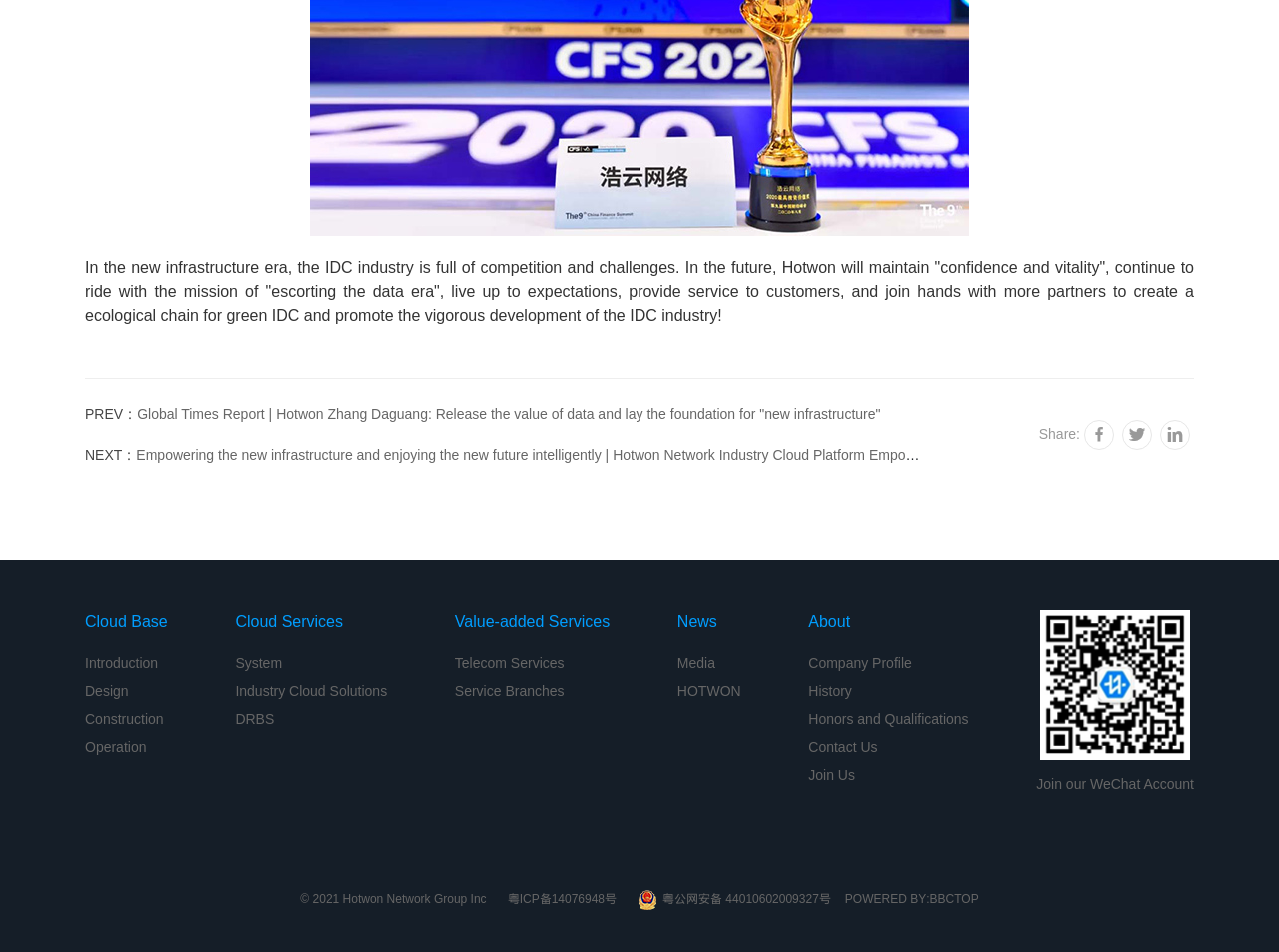Specify the bounding box coordinates of the area to click in order to execute this command: 'View the company profile'. The coordinates should consist of four float numbers ranging from 0 to 1, and should be formatted as [left, top, right, bottom].

[0.632, 0.688, 0.713, 0.705]